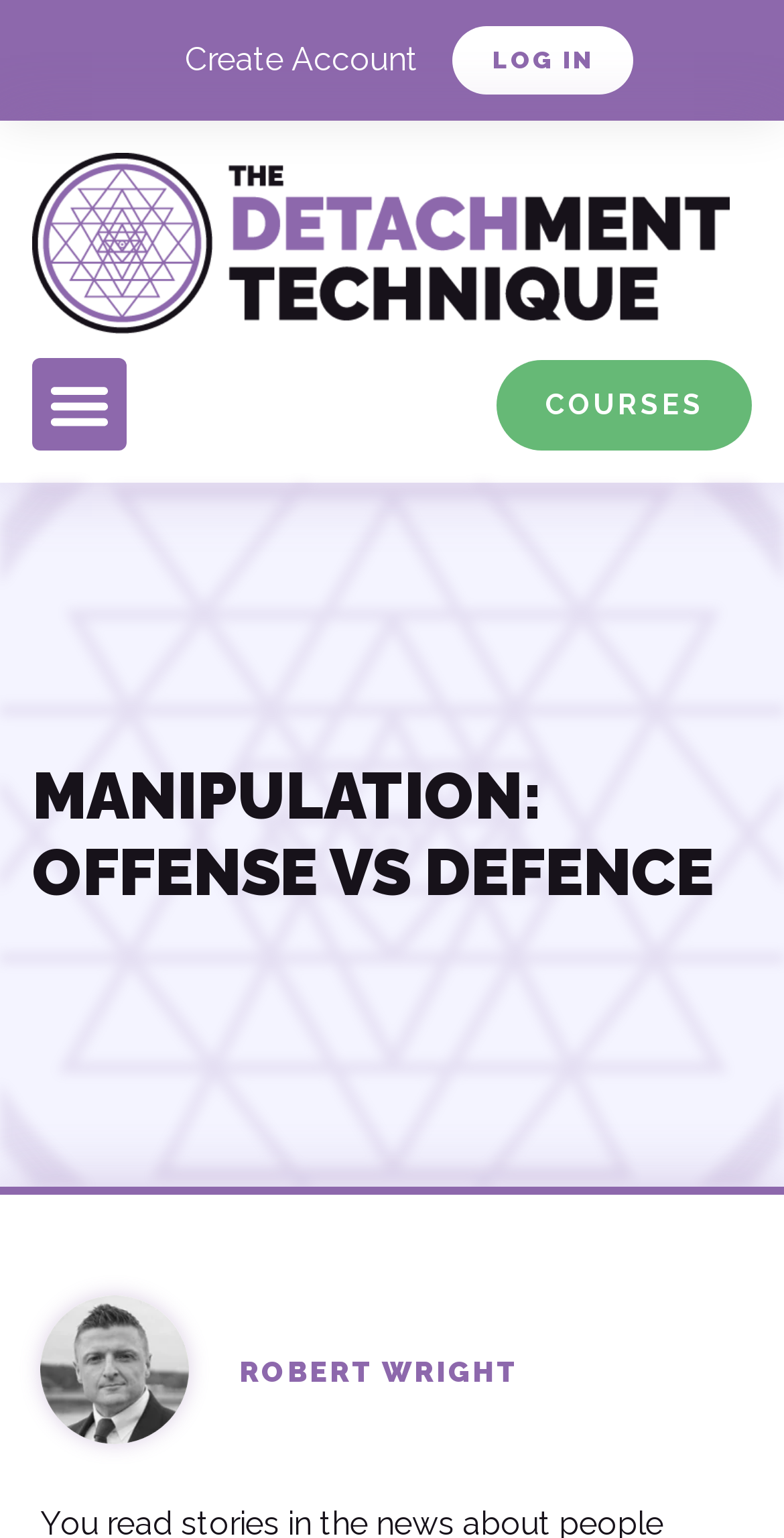Give a complete and precise description of the webpage's appearance.

The webpage is about manipulation, specifically the offense vs defense technique. At the top left, there is a menu toggle button, which is not expanded. Next to it, there is a link to create an account, and further to the right, a link to log in. 

Below the menu toggle button, there is a horizontal link that spans almost the entire width of the page. 

The main heading, "MANIPULATION: OFFENSE VS DEFENCE", is prominently displayed in the middle of the page. 

On the bottom left, there is a picture of Robert Wright, and to the right of the picture, his name is displayed as a heading. 

Additionally, there is a link to courses at the bottom right of the page.